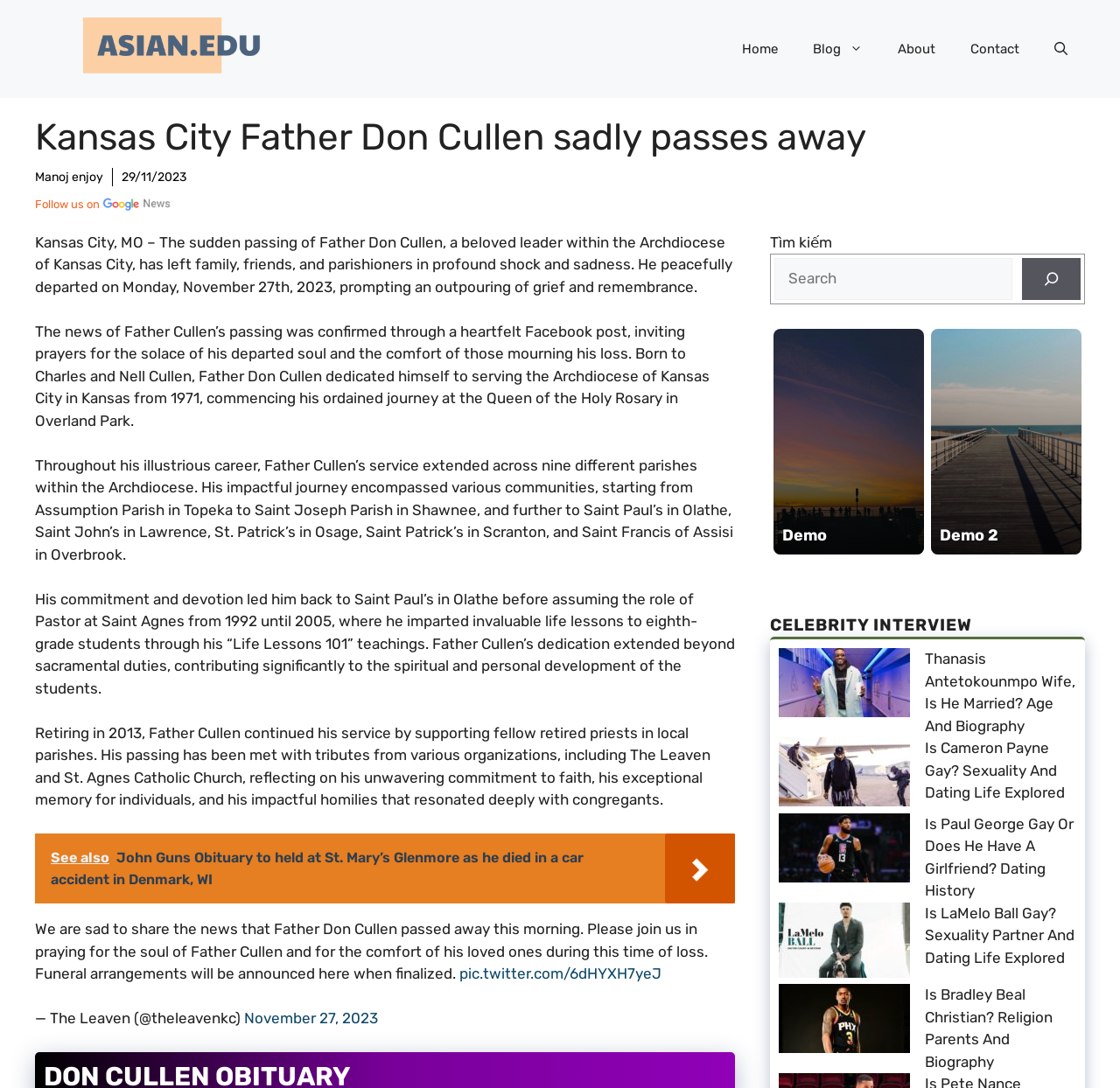Identify the bounding box coordinates of the area you need to click to perform the following instruction: "Read the article about Father Don Cullen".

[0.031, 0.215, 0.654, 0.272]